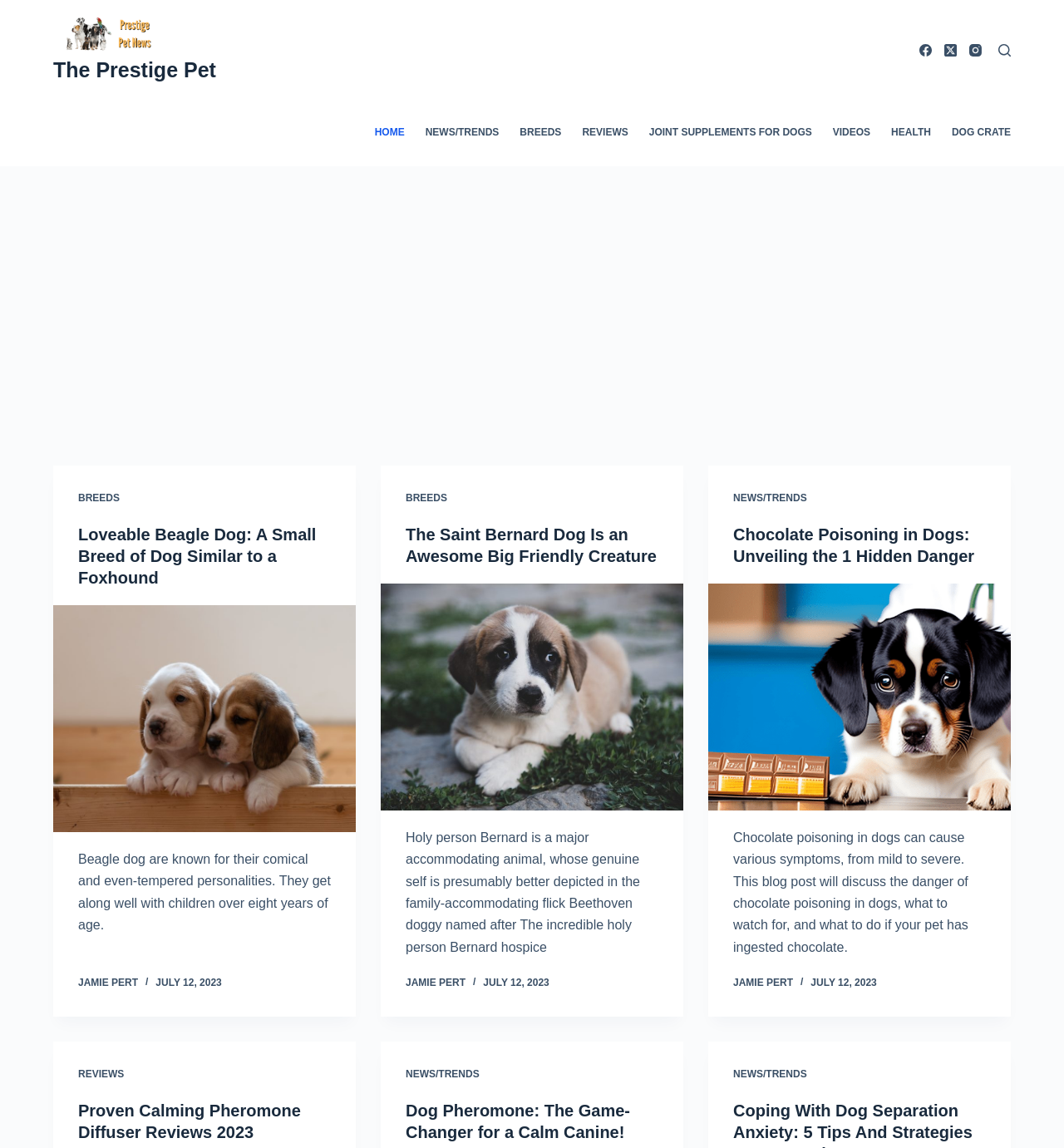Given the element description "The Prestige Pet" in the screenshot, predict the bounding box coordinates of that UI element.

[0.05, 0.051, 0.203, 0.071]